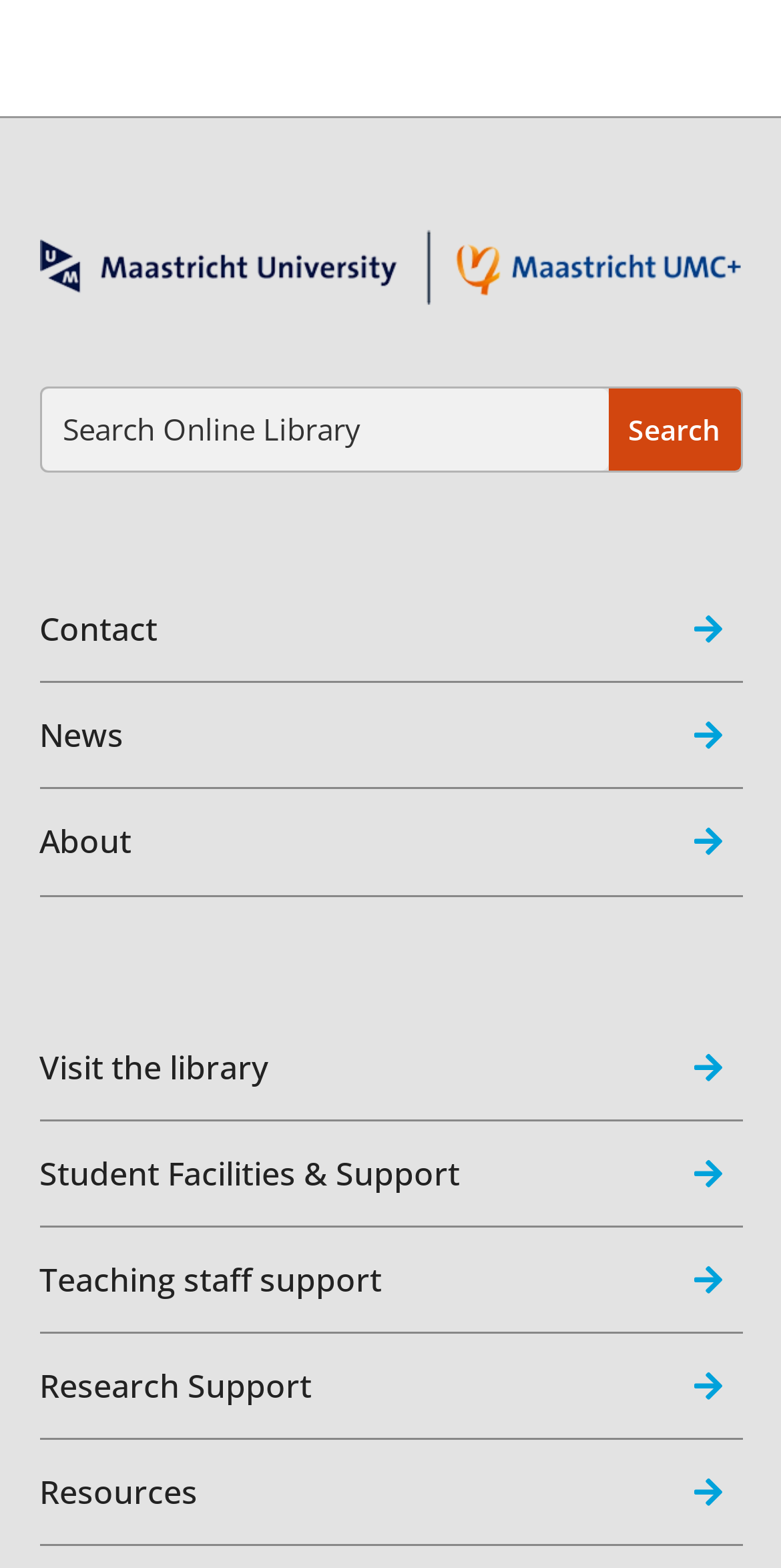Given the element description: "alt="KISC"", predict the bounding box coordinates of the UI element it refers to, using four float numbers between 0 and 1, i.e., [left, top, right, bottom].

None